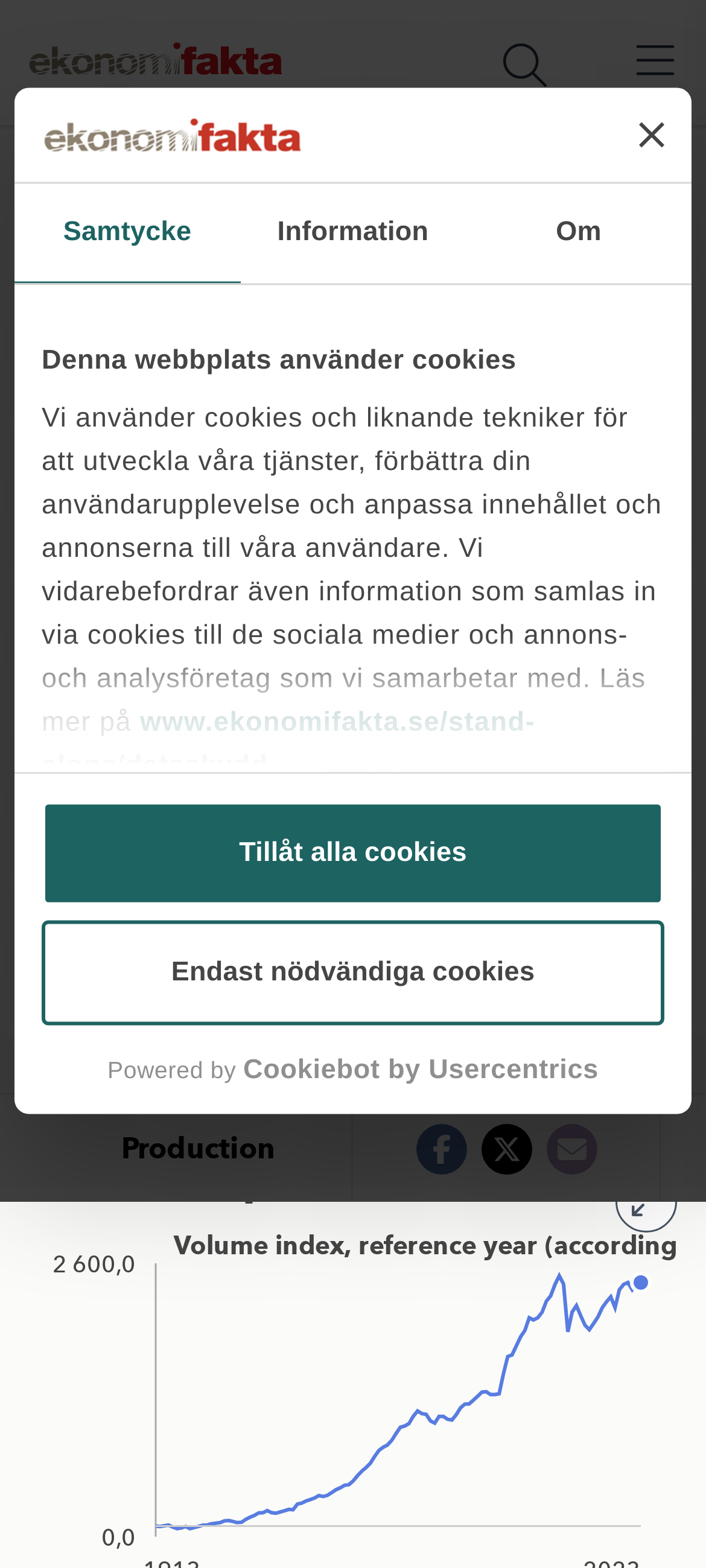Based on the image, please elaborate on the answer to the following question:
What is the link 'Ekonomifakta' for?

The link 'Ekonomifakta' is an image link that opens in a new window. It is likely a link to the Ekonomifakta website or a related webpage.